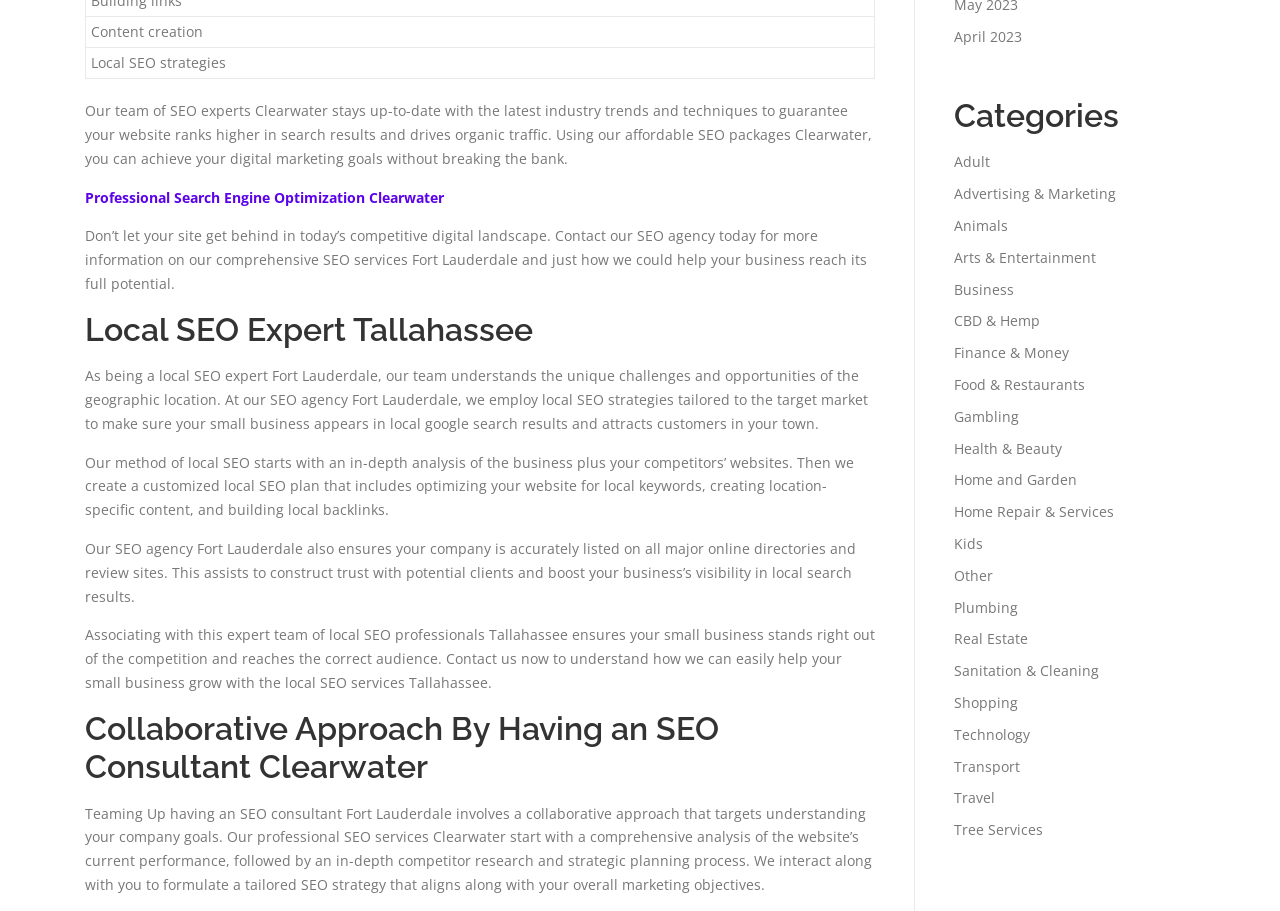Please predict the bounding box coordinates of the element's region where a click is necessary to complete the following instruction: "View 'Categories'". The coordinates should be represented by four float numbers between 0 and 1, i.e., [left, top, right, bottom].

[0.745, 0.107, 0.933, 0.149]